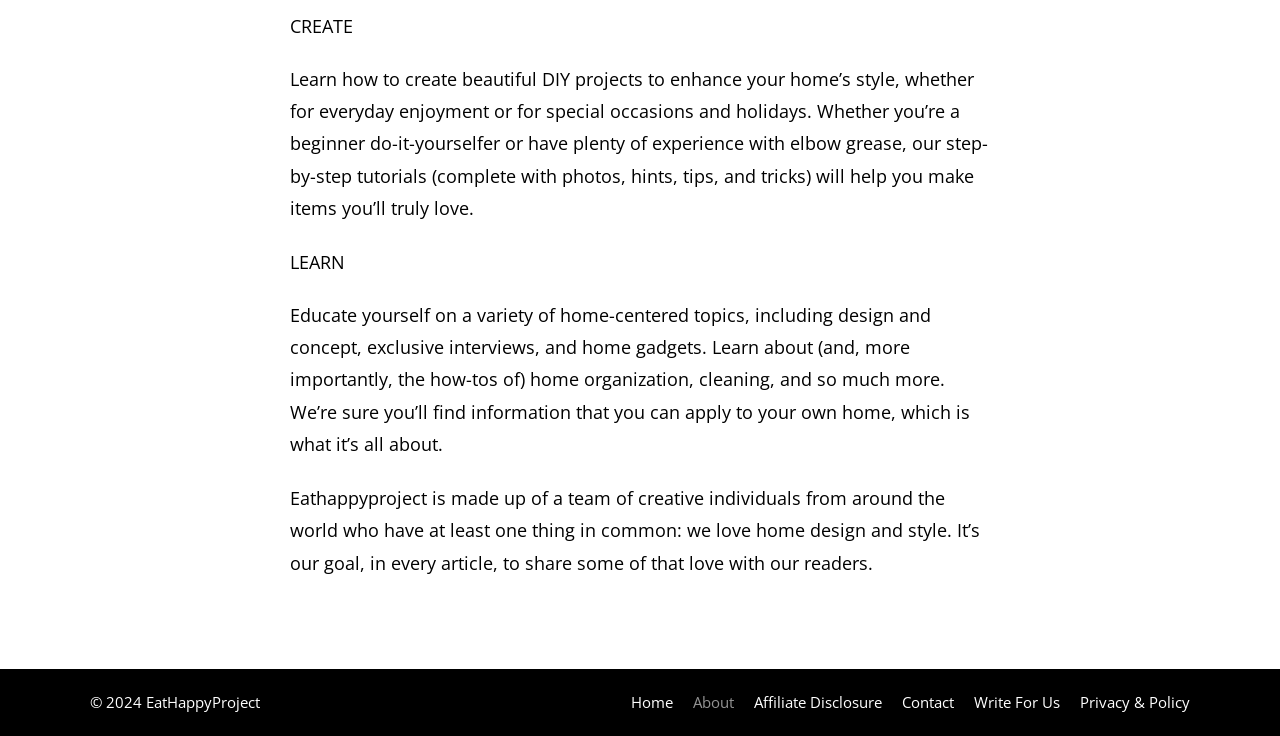Kindly respond to the following question with a single word or a brief phrase: 
What is the main topic of the website?

Home design and style